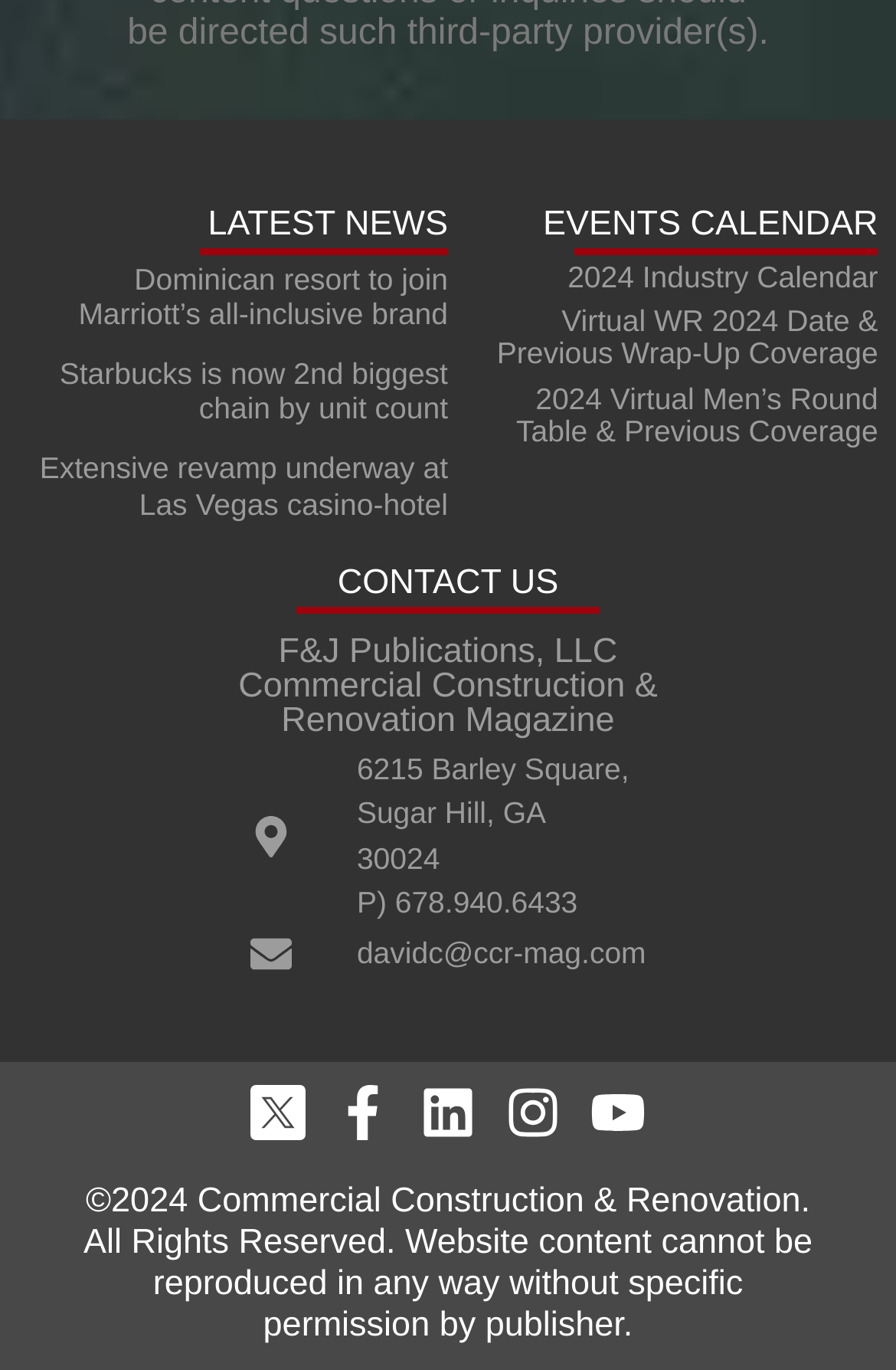What is the address of F&J Publications, LLC?
Please utilize the information in the image to give a detailed response to the question.

The address of F&J Publications, LLC is located at the bottom left of the webpage, and it is '6215 Barley Square, Sugar Hill, GA 30024'.